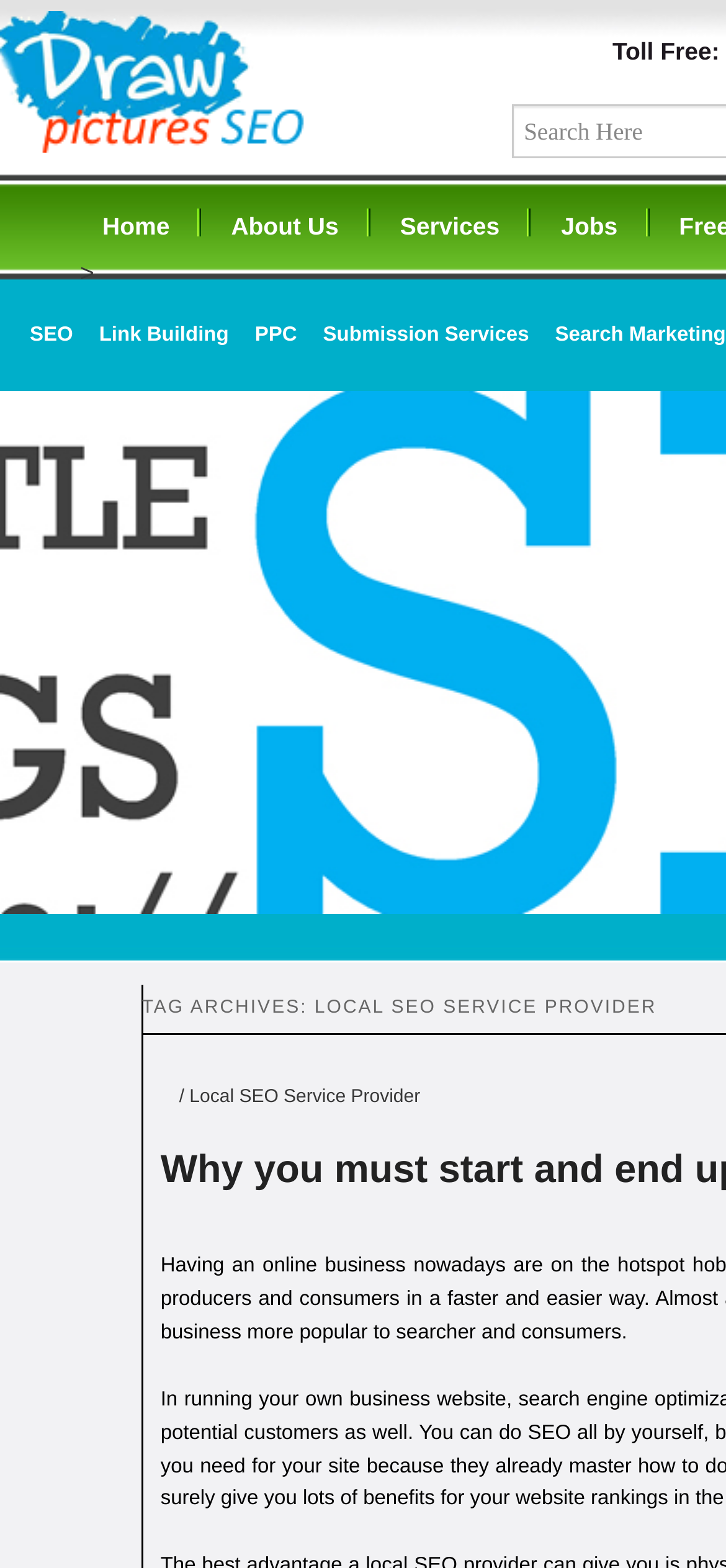How many main navigation links are there?
Give a detailed response to the question by analyzing the screenshot.

The main navigation links can be found in the top-middle section of the webpage. There are four links: 'Home', 'About Us', 'Services', and 'Jobs'.